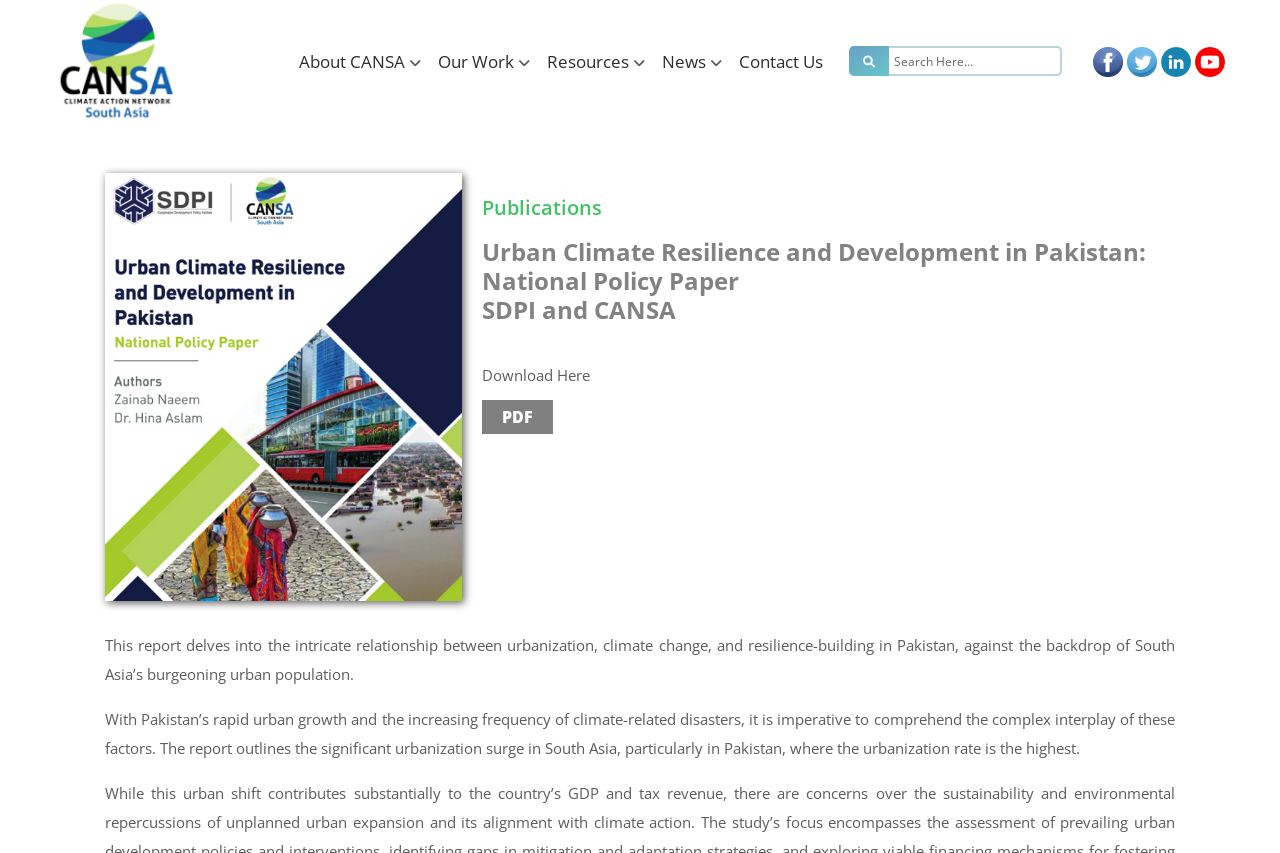Indicate the bounding box coordinates of the element that must be clicked to execute the instruction: "View news". The coordinates should be given as four float numbers between 0 and 1, i.e., [left, top, right, bottom].

[0.507, 0.052, 0.552, 0.093]